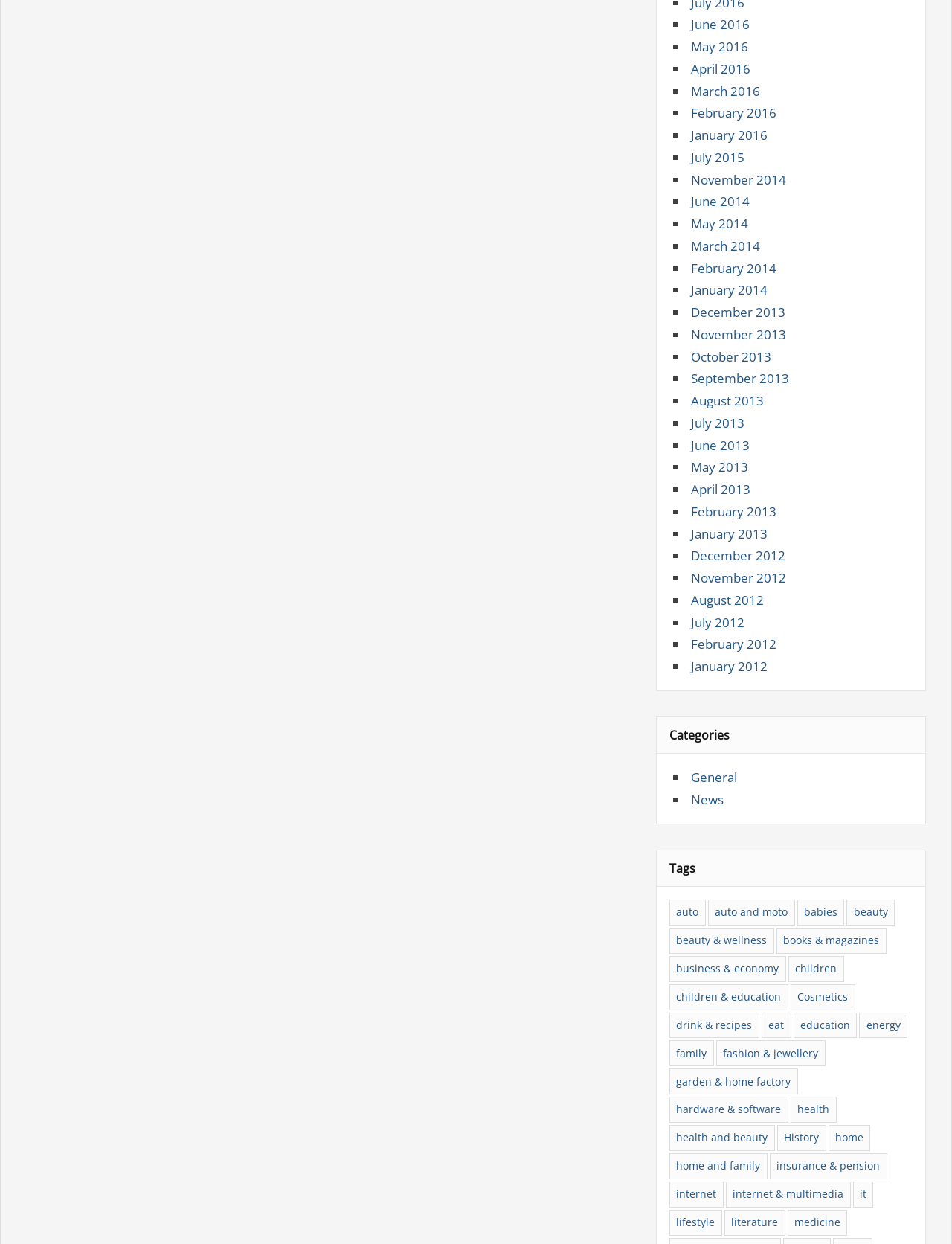Point out the bounding box coordinates of the section to click in order to follow this instruction: "View Categories".

[0.703, 0.583, 0.959, 0.599]